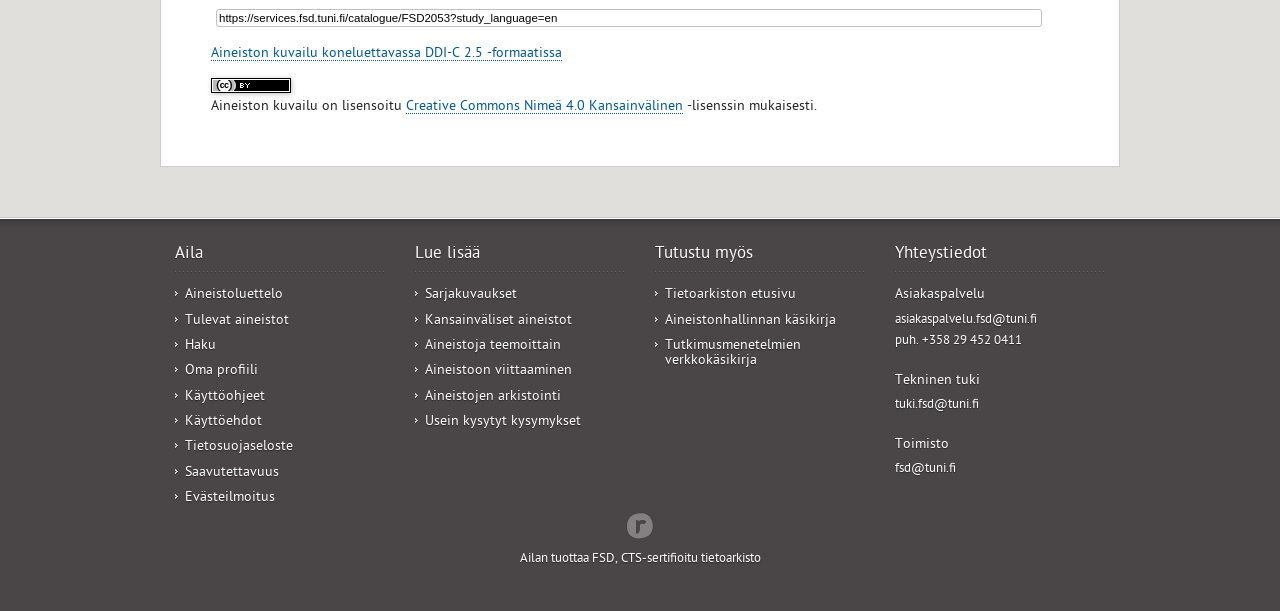Bounding box coordinates should be in the format (top-left x, top-left y, bottom-right x, bottom-right y) and all values should be floating point numbers between 0 and 1. Determine the bounding box coordinate for the UI element described as: Aineistoon viittaaminen

[0.332, 0.595, 0.447, 0.623]